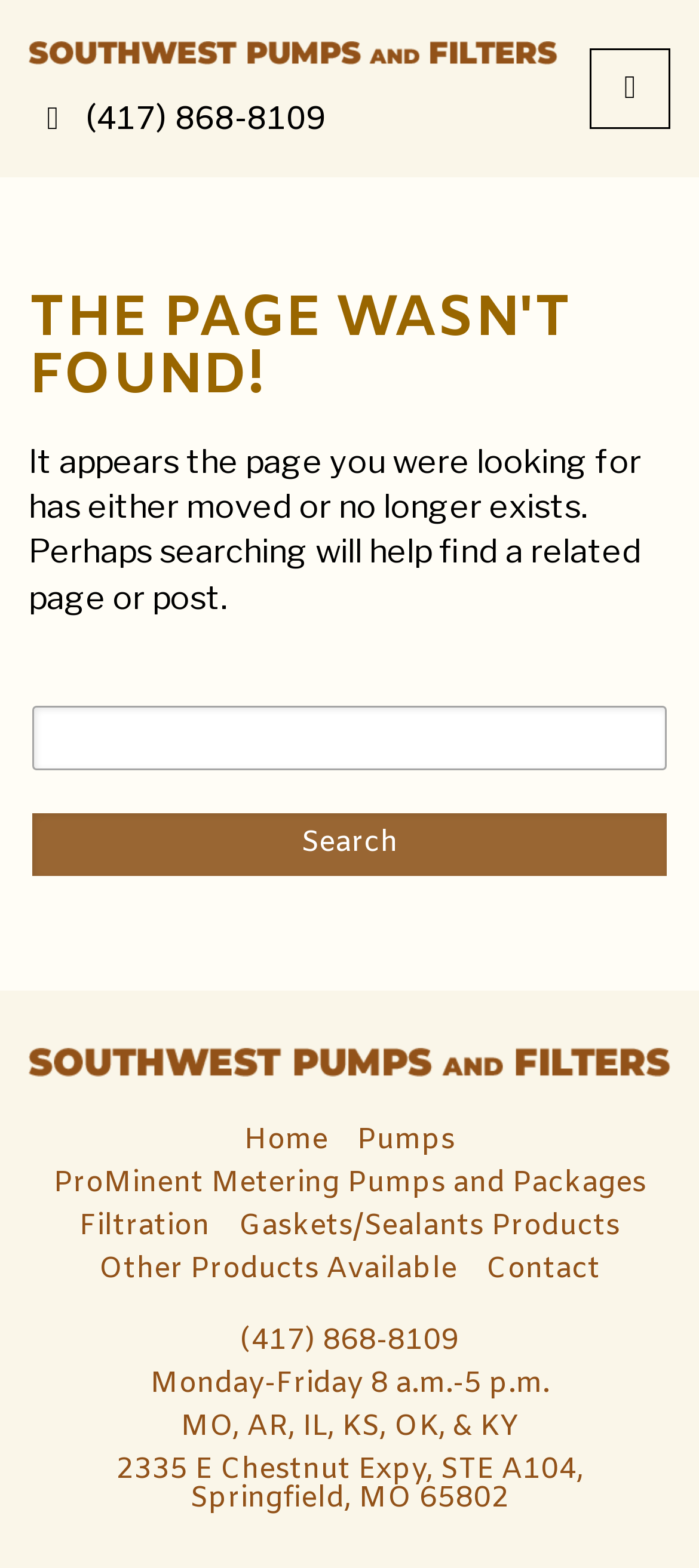Please find the bounding box coordinates of the section that needs to be clicked to achieve this instruction: "Search for something".

[0.046, 0.45, 0.954, 0.491]